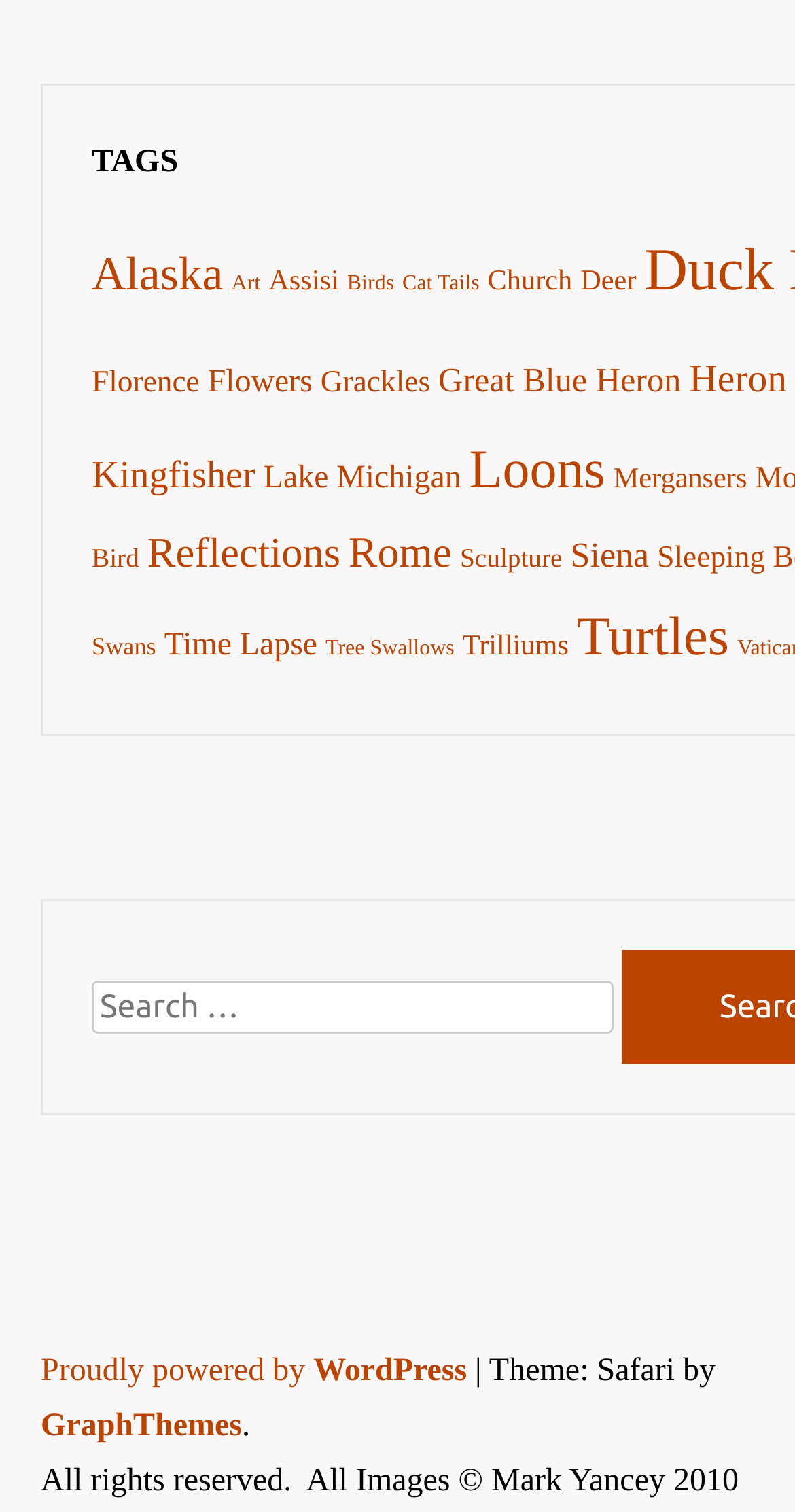Provide a brief response to the question below using one word or phrase:
How many items are in the 'Turtles' category?

36